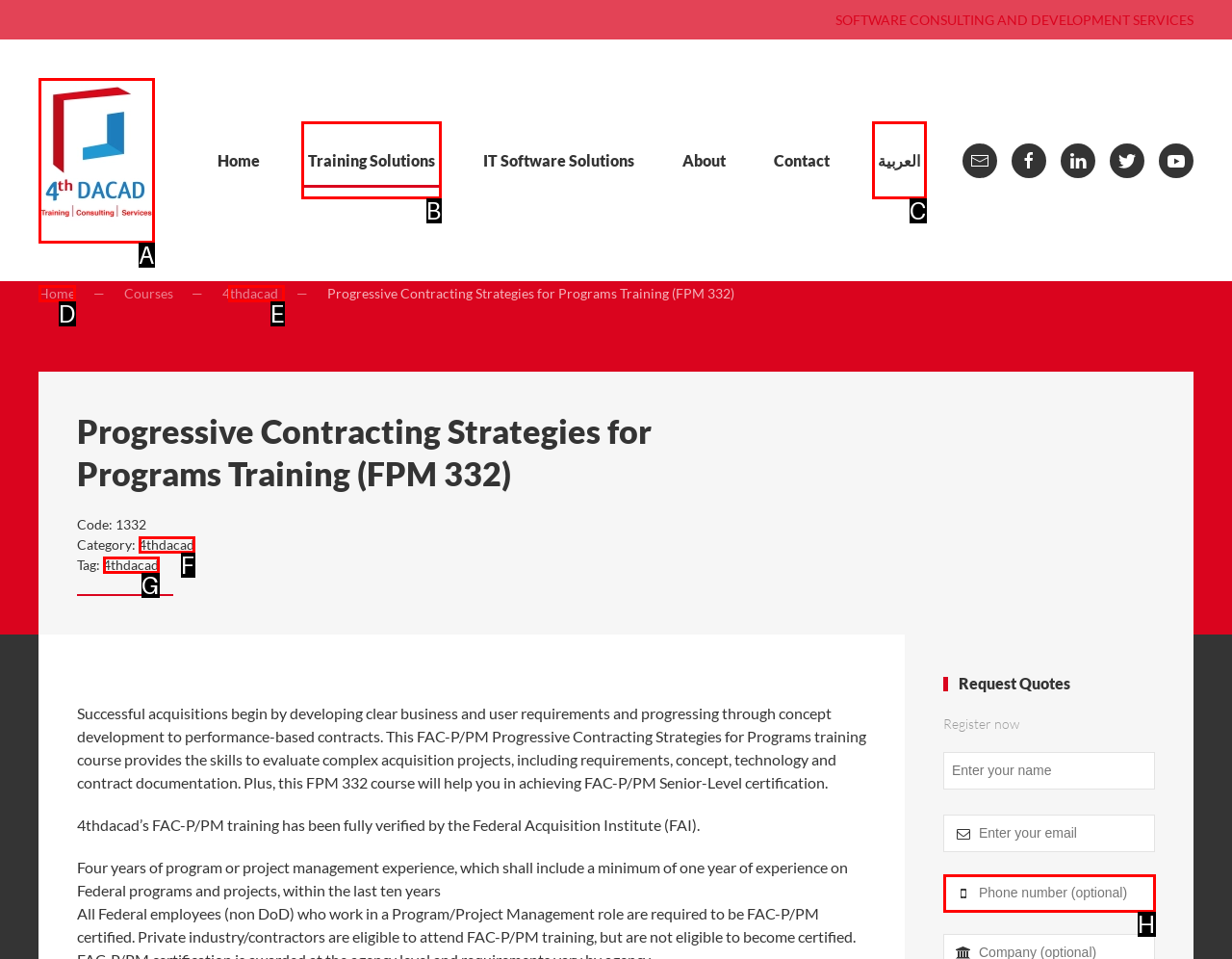Given the task: Click the 'Training Solutions' button, point out the letter of the appropriate UI element from the marked options in the screenshot.

B